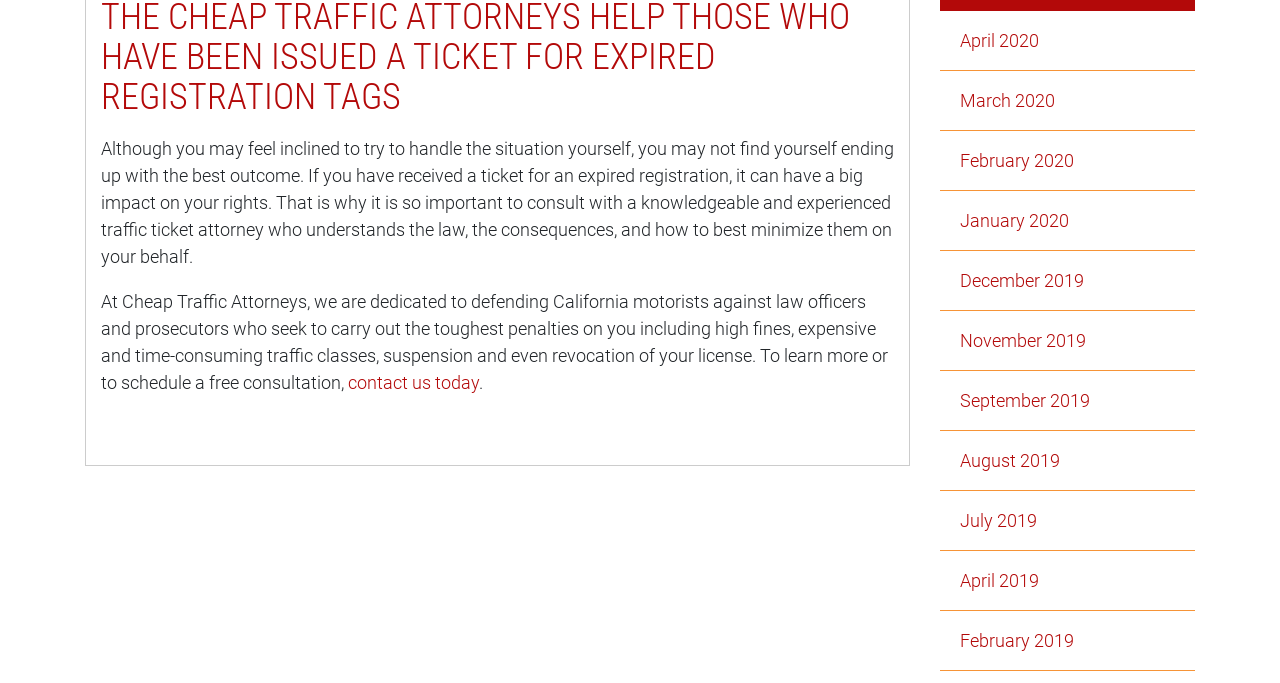What is the location served by this attorney?
Please provide a comprehensive answer based on the contents of the image.

The location served by this attorney is California, as mentioned in the text content which states 'defending California motorists against law officers and prosecutors'.